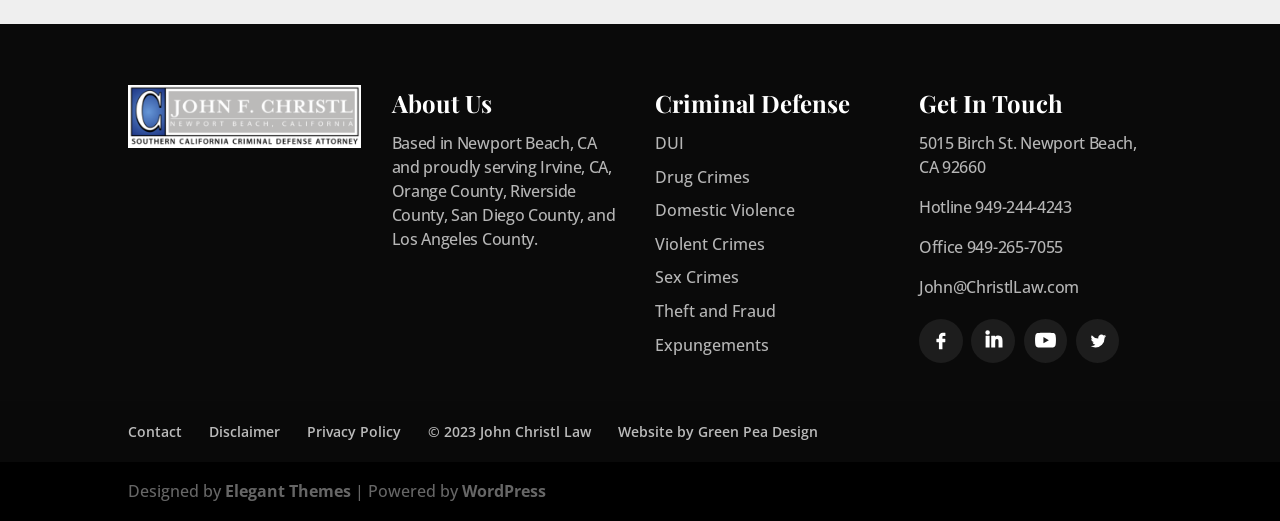Determine the bounding box coordinates of the clickable region to execute the instruction: "schedule a consultation". The coordinates should be four float numbers between 0 and 1, denoted as [left, top, right, bottom].

None